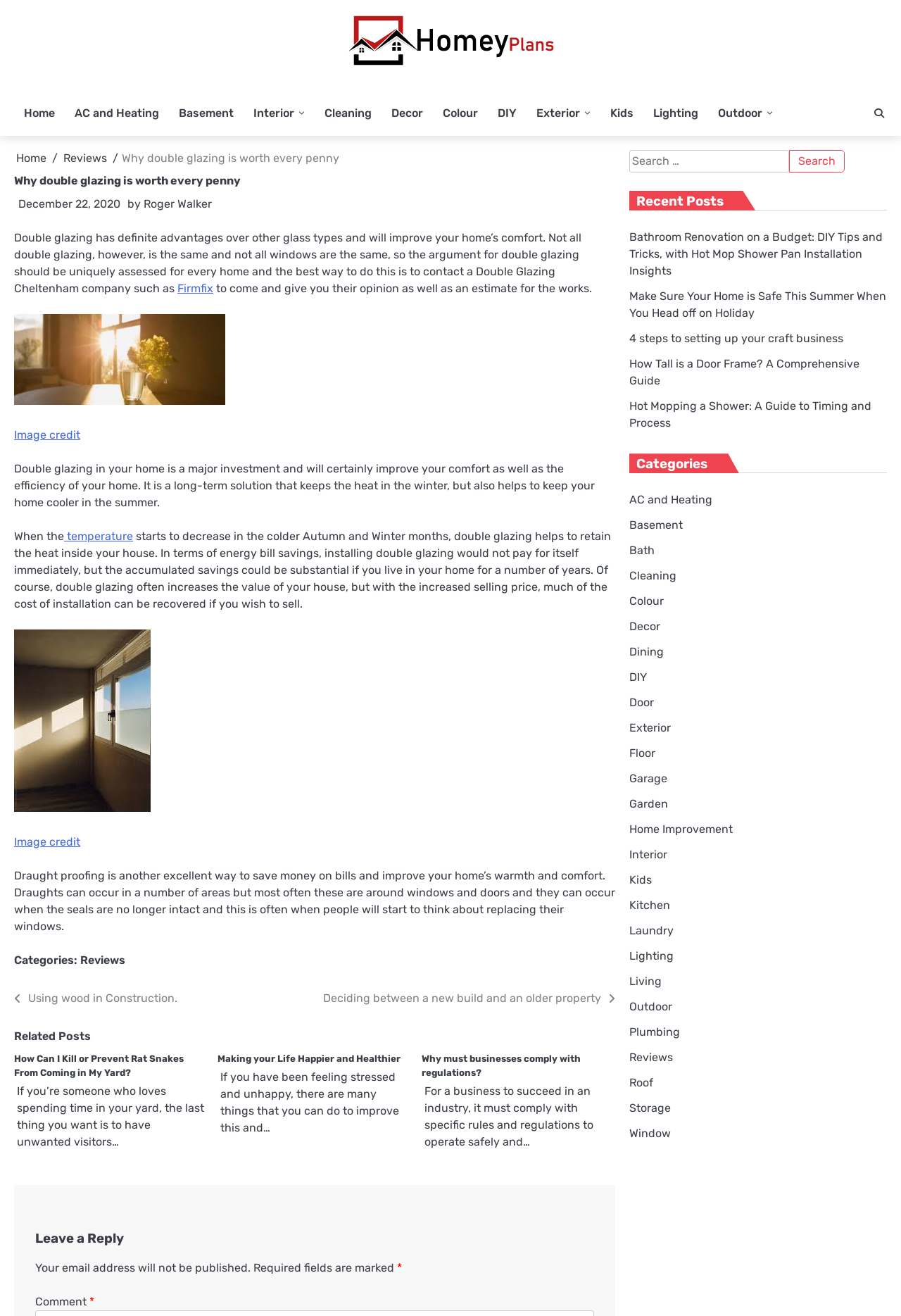Please determine the bounding box coordinates of the element to click in order to execute the following instruction: "Search for something". The coordinates should be four float numbers between 0 and 1, specified as [left, top, right, bottom].

[0.698, 0.114, 0.876, 0.131]